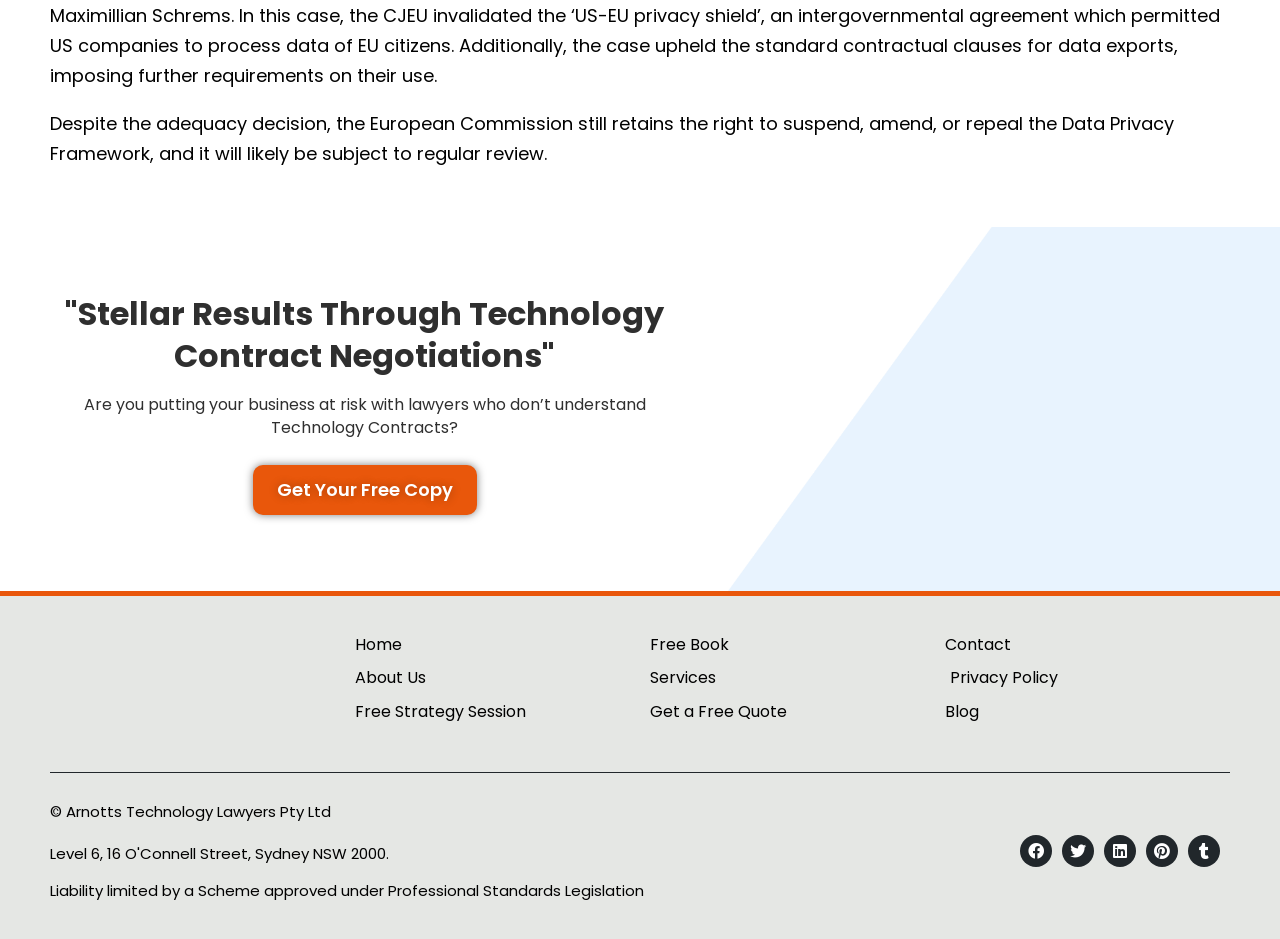Please give a succinct answer to the question in one word or phrase:
How many social media links are present on the webpage?

5